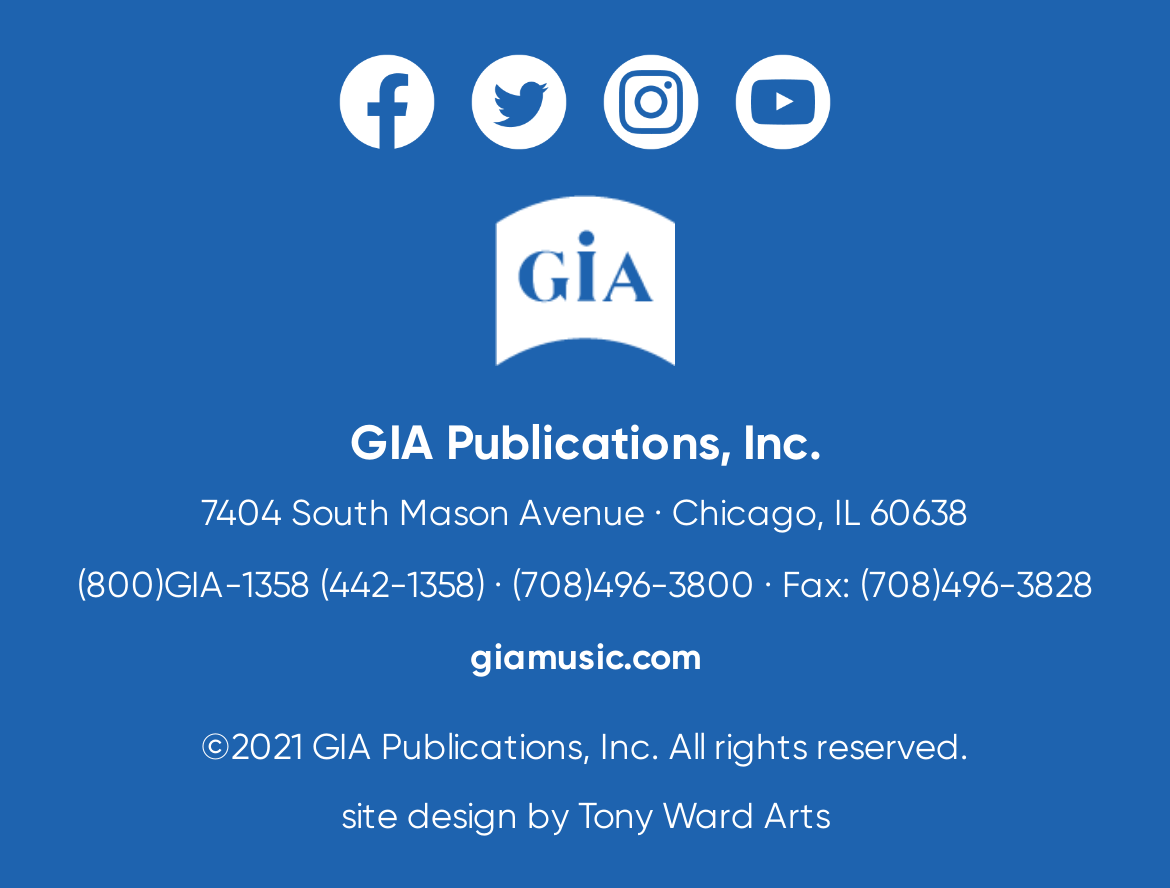What is the company name?
Please respond to the question with as much detail as possible.

I found the company name in the StaticText element [74] with the text 'GIA Publications, Inc.'.